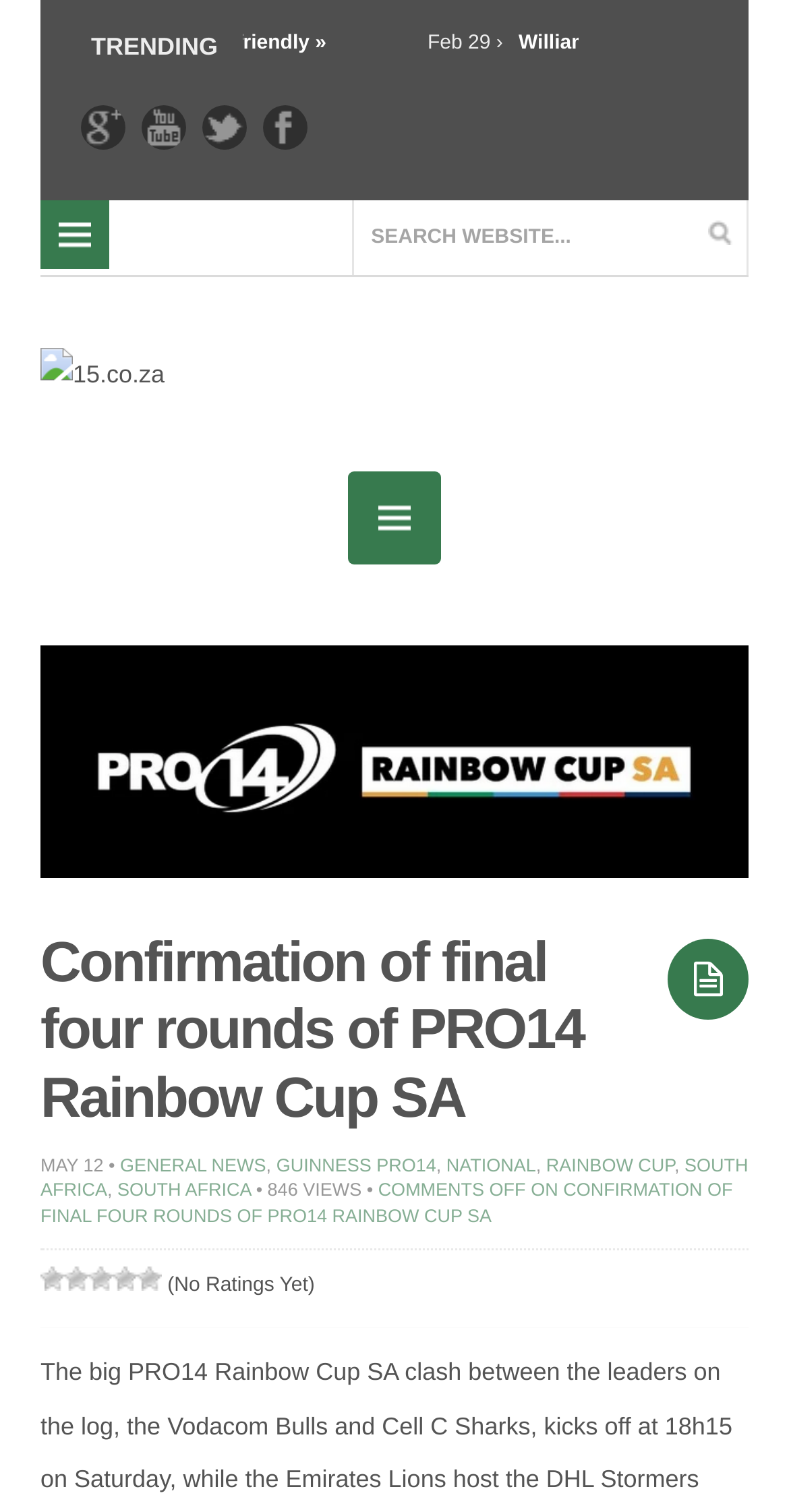Find the coordinates for the bounding box of the element with this description: "General News".

[0.152, 0.764, 0.337, 0.777]